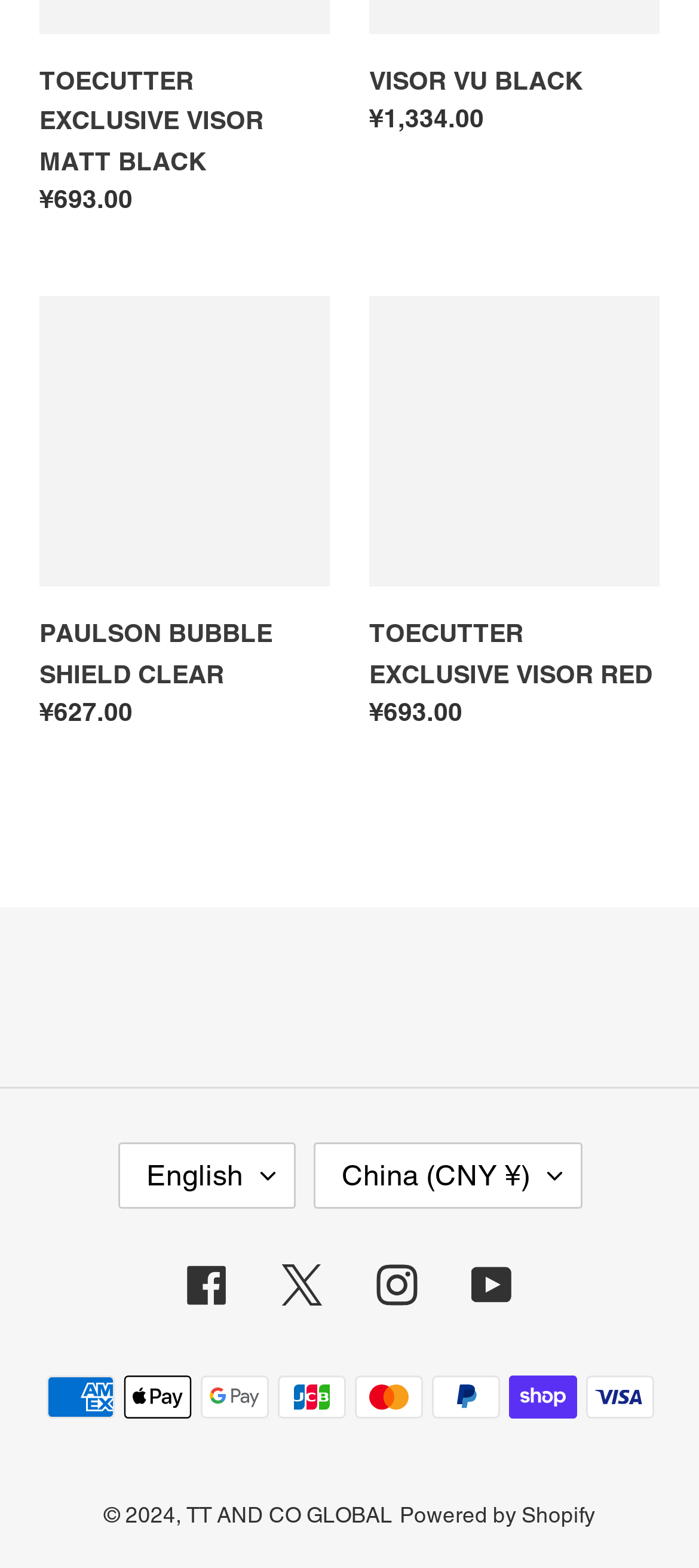Can you pinpoint the bounding box coordinates for the clickable element required for this instruction: "Click on Facebook link"? The coordinates should be four float numbers between 0 and 1, i.e., [left, top, right, bottom].

[0.267, 0.806, 0.326, 0.833]